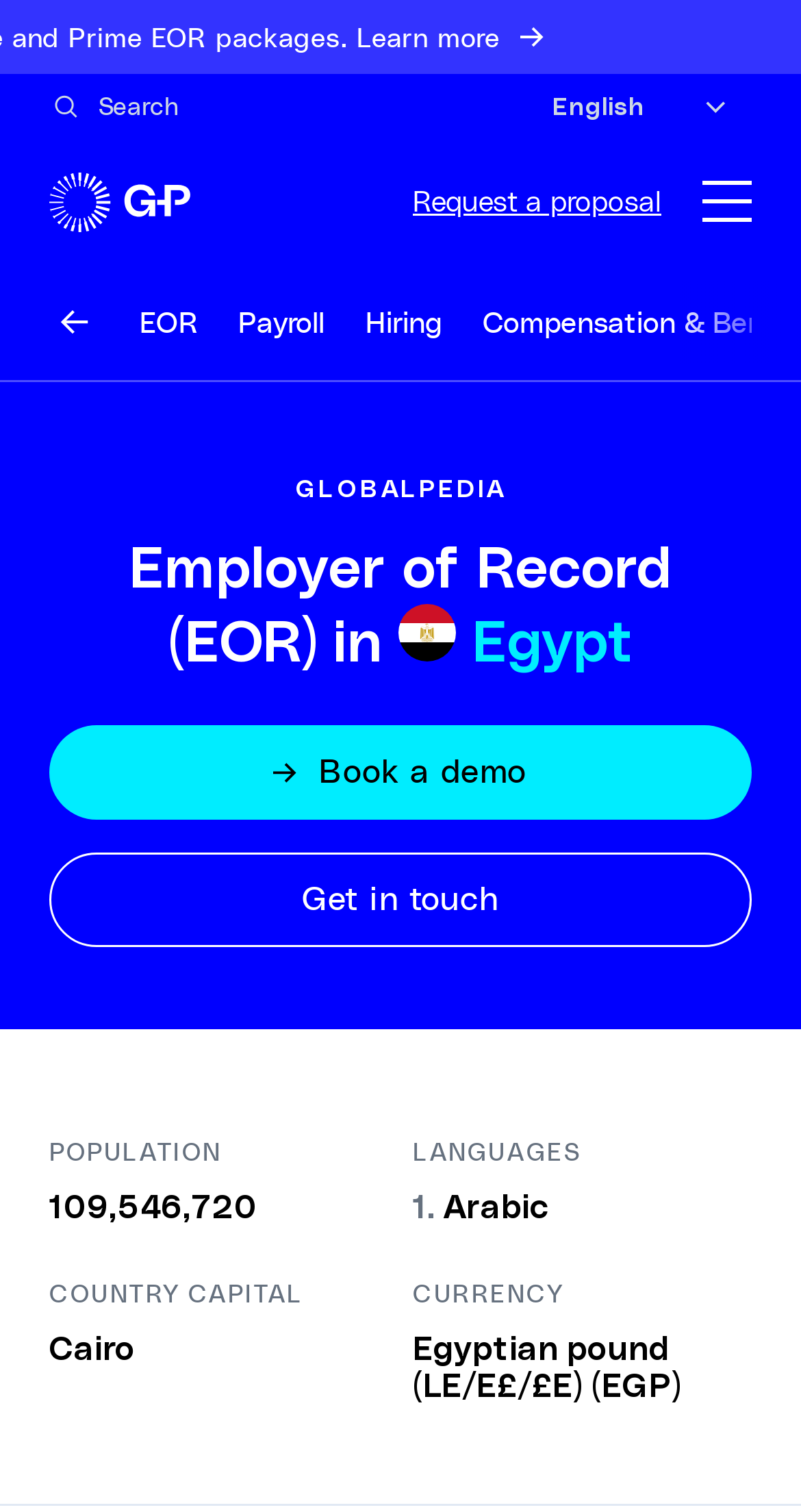Given the description of the UI element: "Book a demo", predict the bounding box coordinates in the form of [left, top, right, bottom], with each value being a float between 0 and 1.

[0.062, 0.48, 0.938, 0.542]